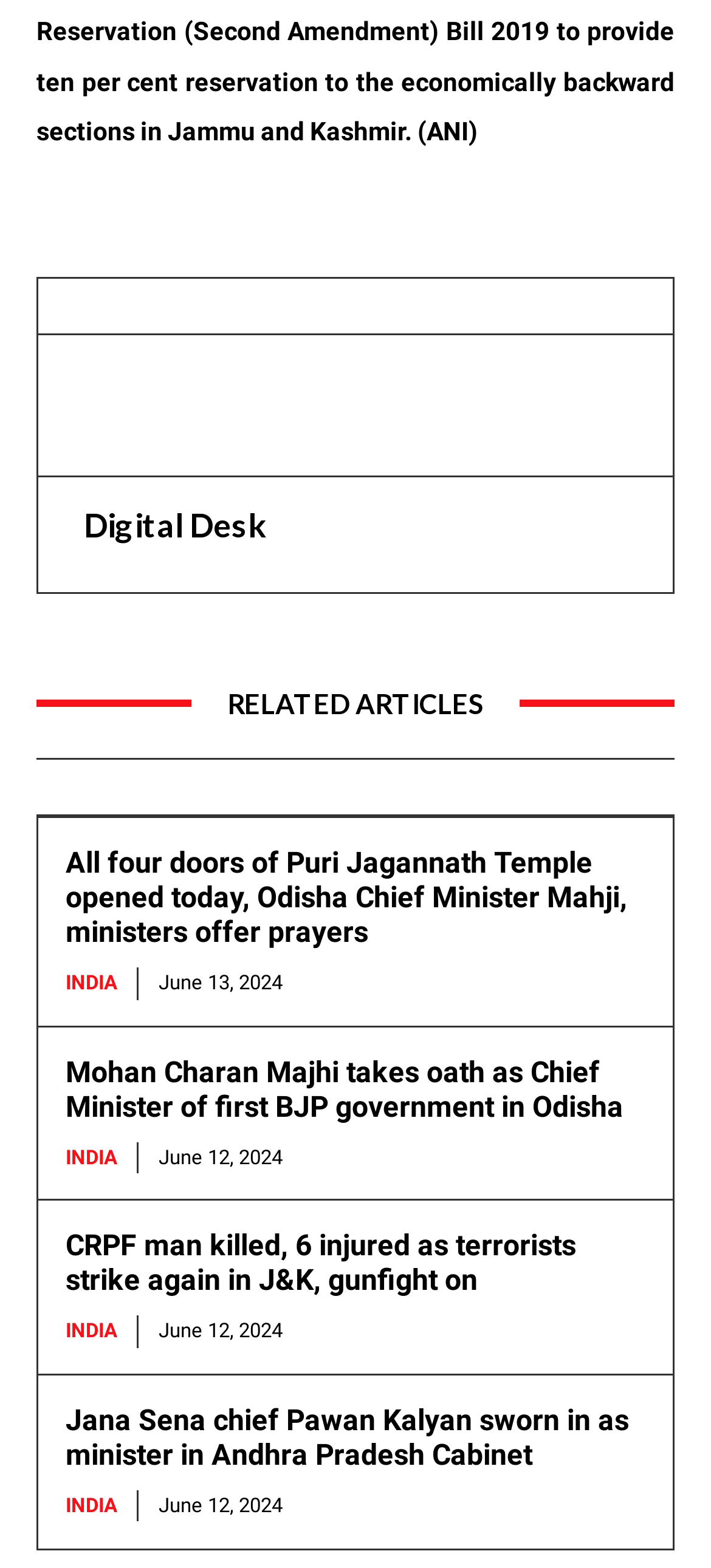Given the description of a UI element: "Facebook", identify the bounding box coordinates of the matching element in the webpage screenshot.

[0.092, 0.232, 0.195, 0.278]